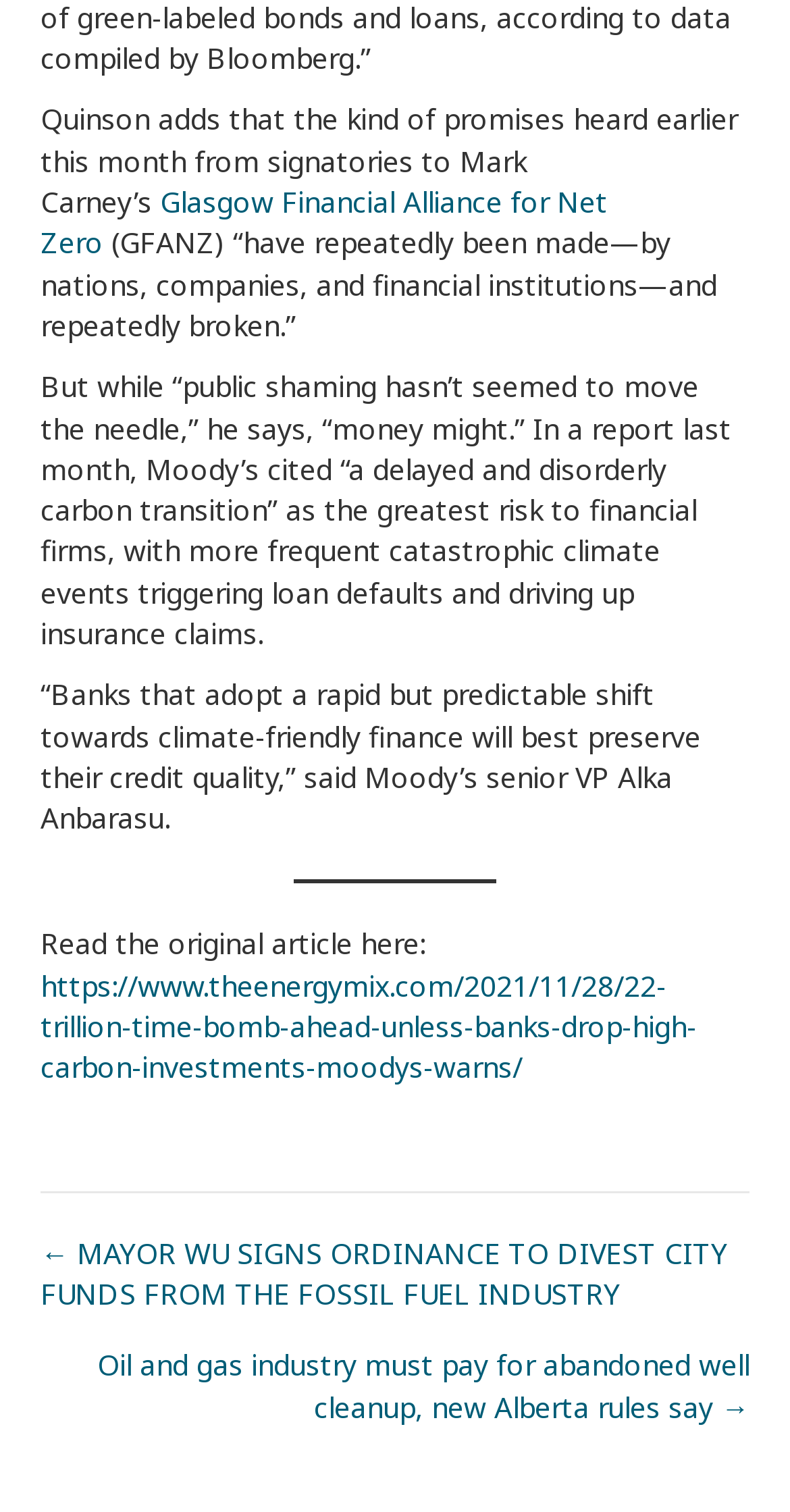What is the risk to financial firms according to Moody's?
Please give a detailed and thorough answer to the question, covering all relevant points.

The question asks about the risk to financial firms according to Moody's. By reading the text, we can find the answer in the sentence 'In a report last month, Moody’s cited “a delayed and disorderly carbon transition” as the greatest risk to financial firms, with more frequent catastrophic climate events triggering loan defaults and driving up insurance claims.' The risk to financial firms according to Moody's is a delayed and disorderly carbon transition.